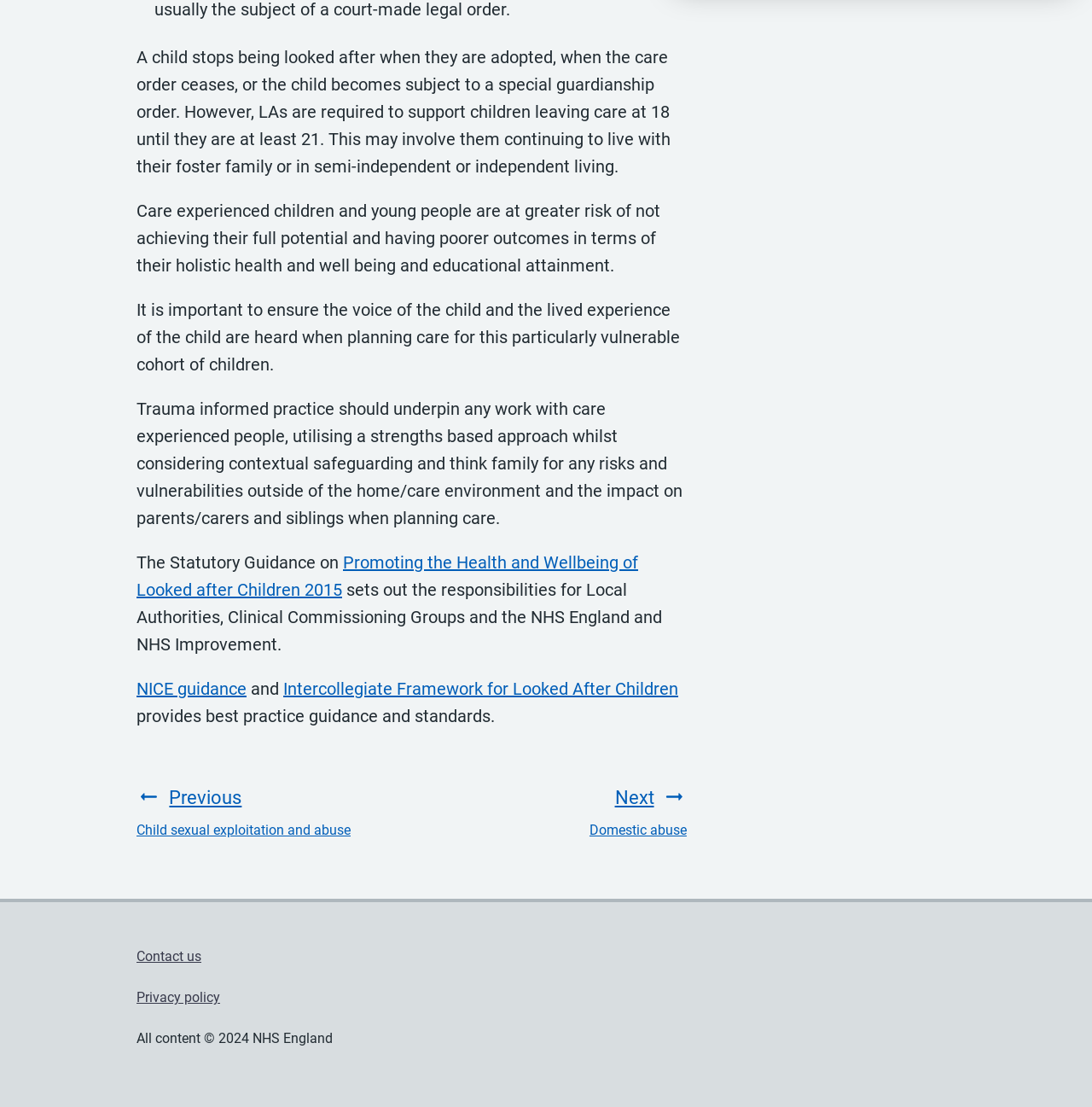Using the information from the screenshot, answer the following question thoroughly:
What is the purpose of trauma-informed practice?

The text states that 'Trauma informed practice should underpin any work with care experienced people, utilising a strengths based approach...' This implies that the purpose of trauma-informed practice is to utilize a strengths-based approach.